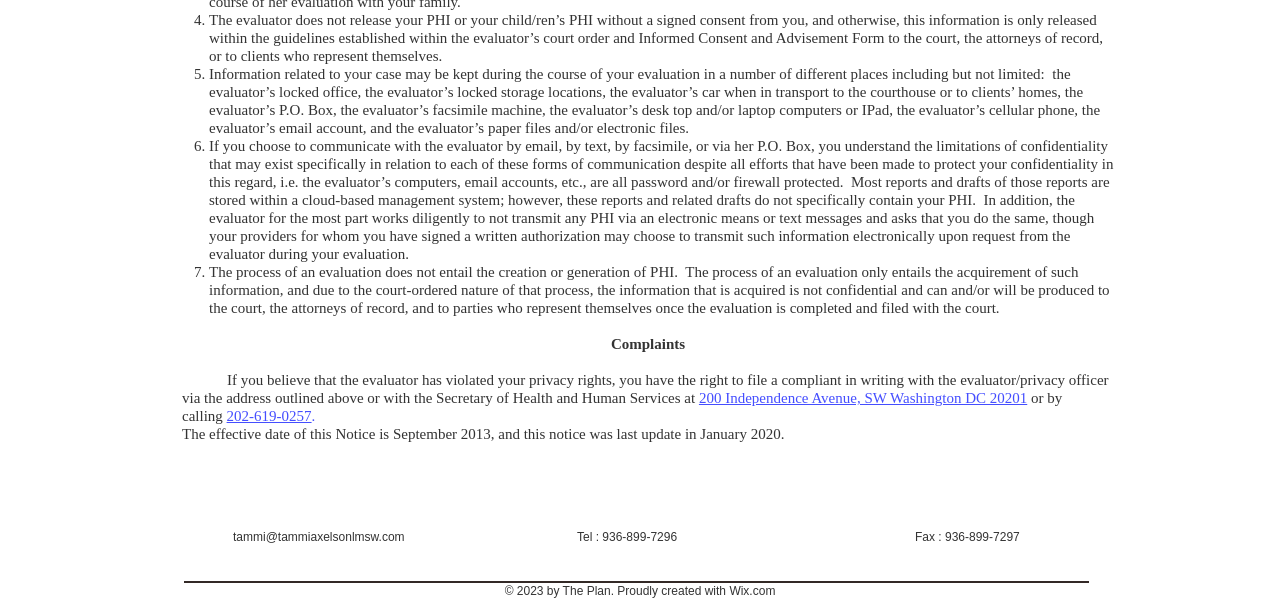Respond with a single word or phrase for the following question: 
What is the phone number to call for complaints?

202-619-0257